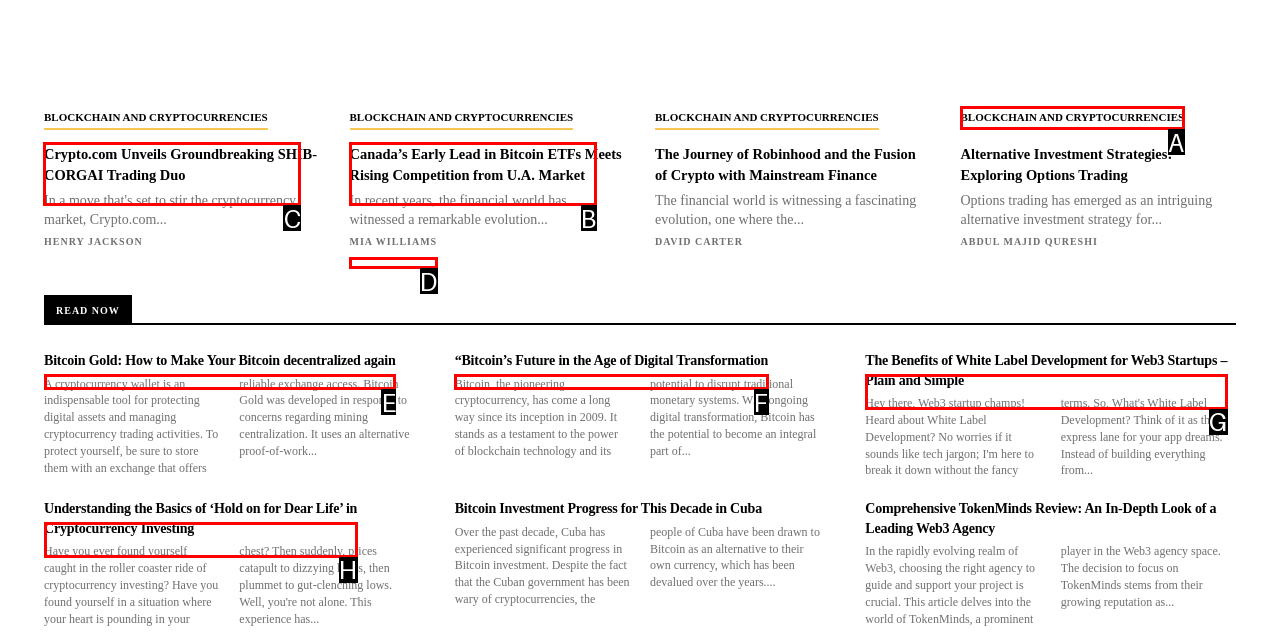To execute the task: Read the article about Crypto.com Unveils Groundbreaking SHIB-CORGAI Trading Duo, which one of the highlighted HTML elements should be clicked? Answer with the option's letter from the choices provided.

C